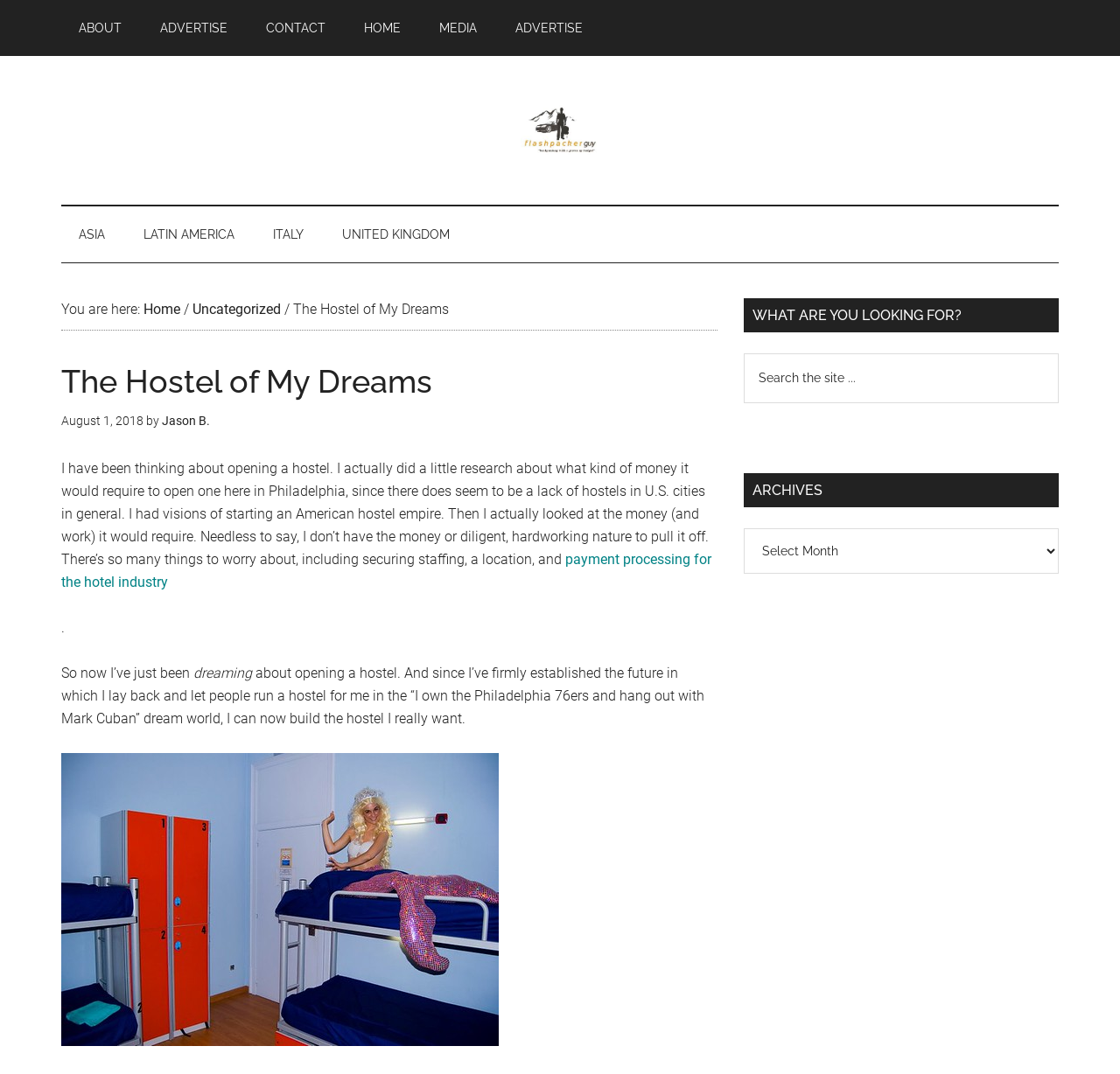Please look at the image and answer the question with a detailed explanation: What is the category of the current post?

I found the answer by examining the breadcrumb navigation section, where it shows 'You are here: Home > Uncategorized > The Hostel of My Dreams', indicating that the current post is categorized under 'Uncategorized'.